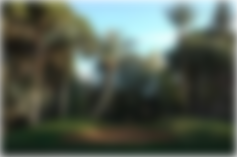What is the Golf Royal course celebrated for?
Answer the question with detailed information derived from the image.

According to the caption, the Golf Royal course is celebrated for its technical challenges and beautiful natural settings, highlighting its unique features that make it stand out.